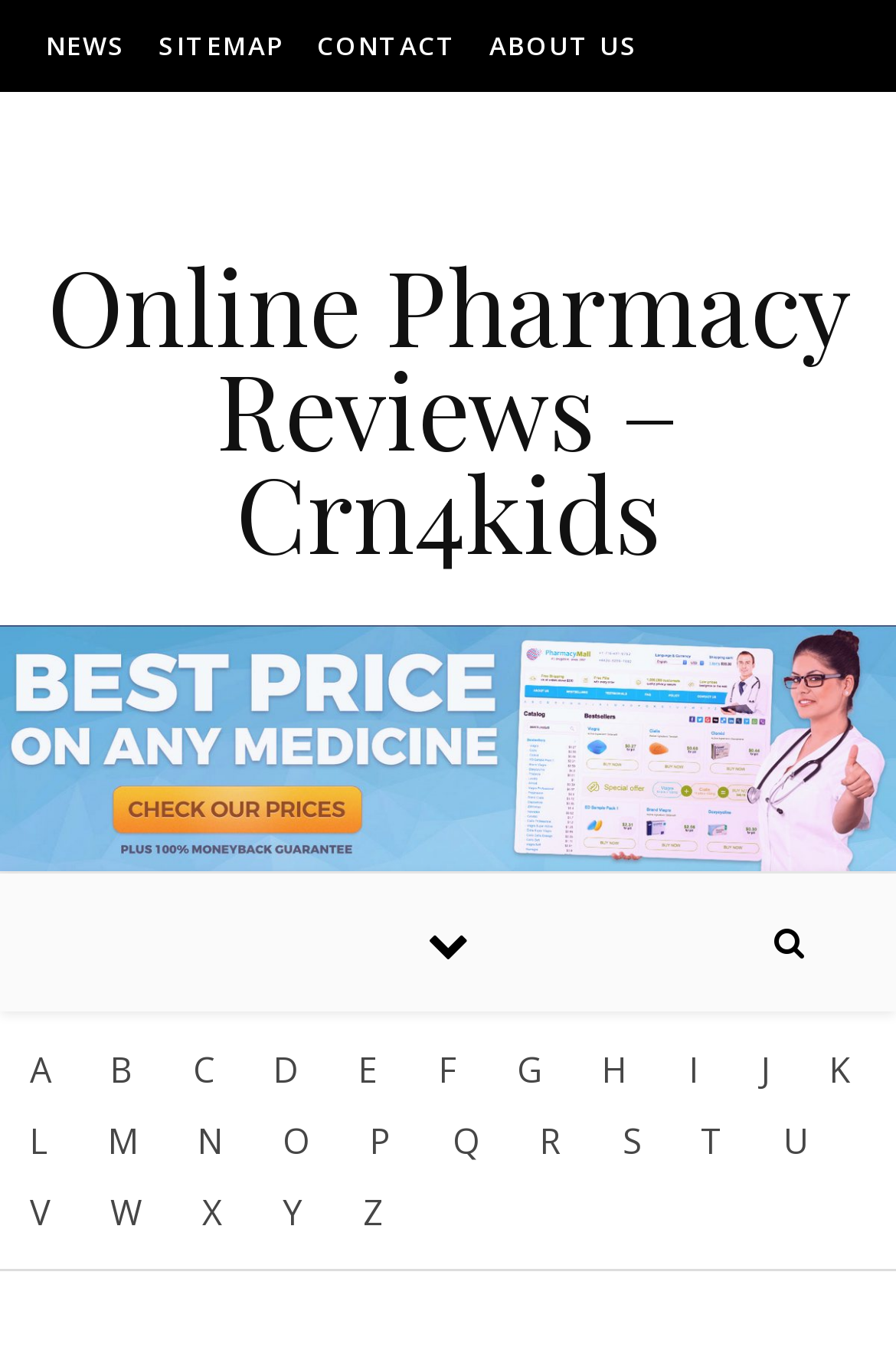What is the text of the image in the layout table? Using the information from the screenshot, answer with a single word or phrase.

Best Online Pharmacy